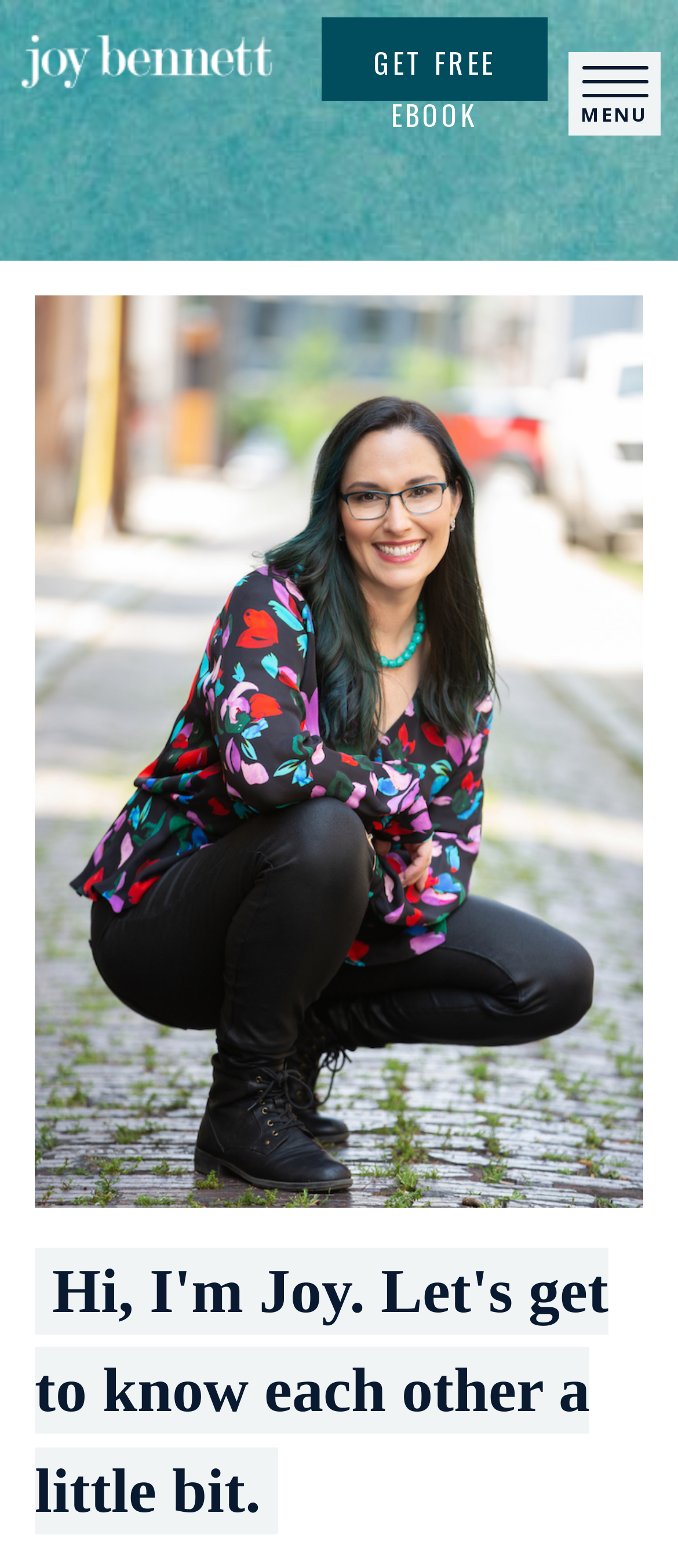What is the image below the heading?
Based on the visual information, provide a detailed and comprehensive answer.

The image below the heading 'Hi, I'm Joy. Let's get to know each other a little bit.' is a photo of the author Joy Bennett, which is likely used to help visitors connect with her on a personal level.